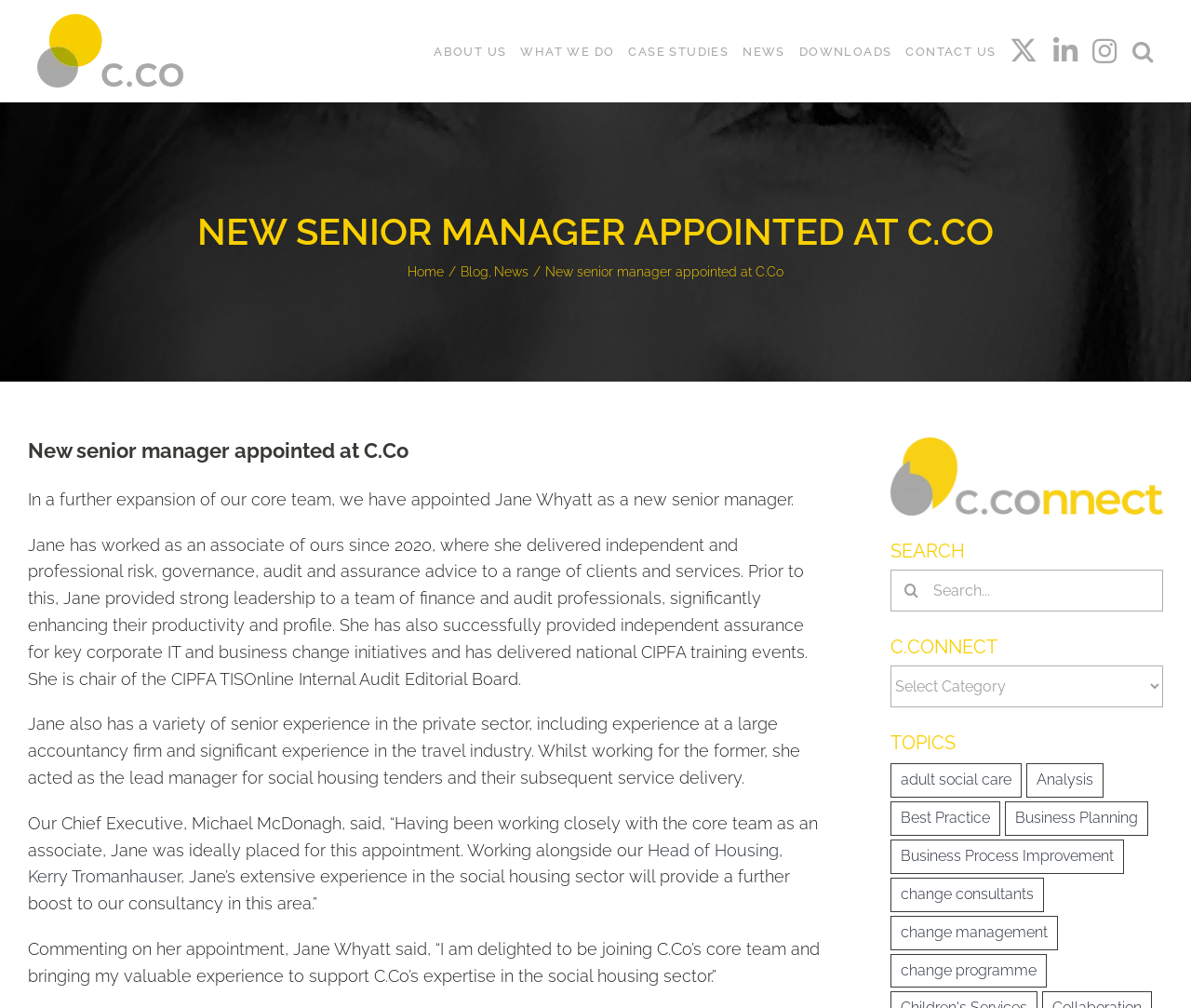How many topics are listed?
Based on the visual content, answer with a single word or a brief phrase.

9